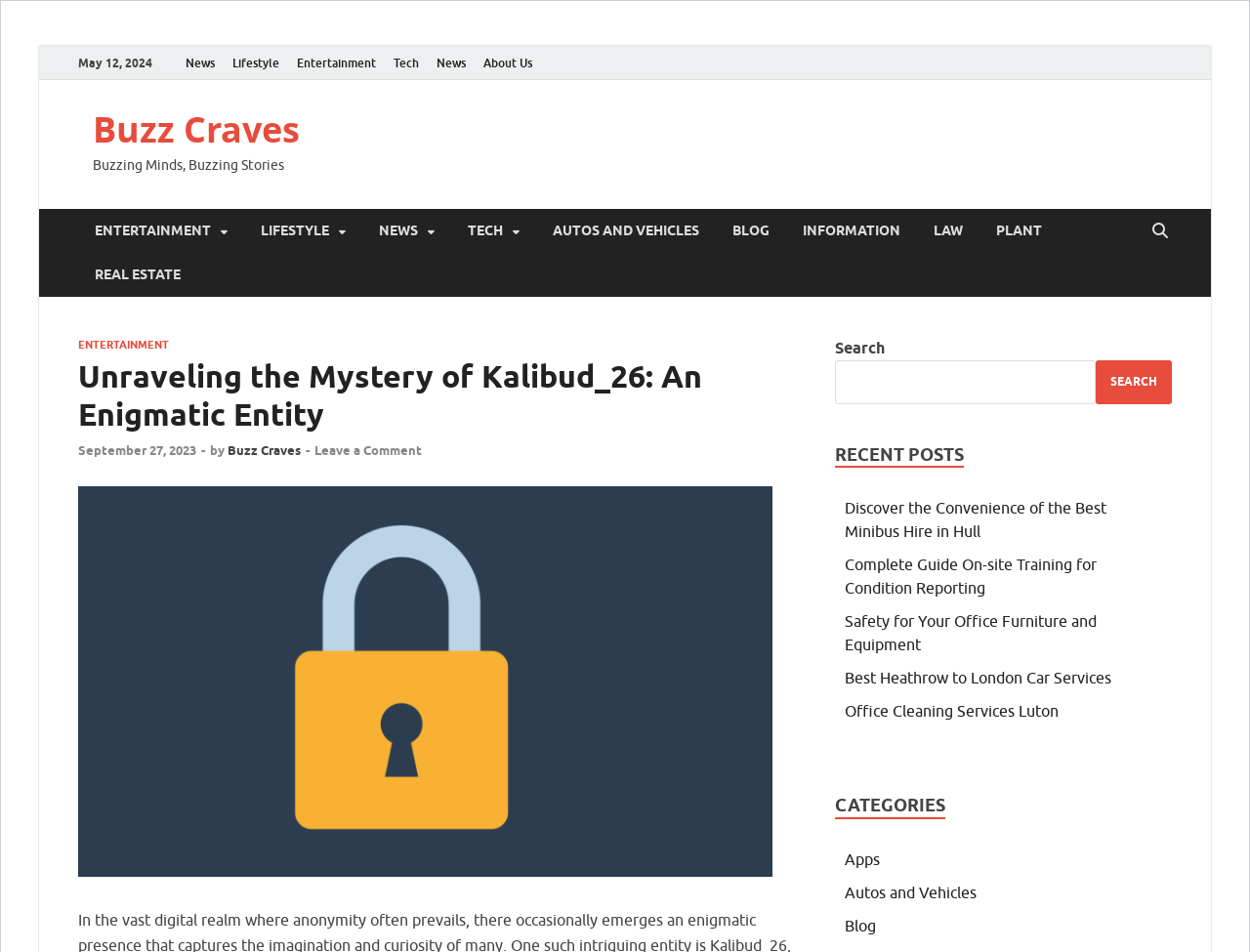Give a concise answer using only one word or phrase for this question:
What is the name of the author of the article?

Buzz Craves